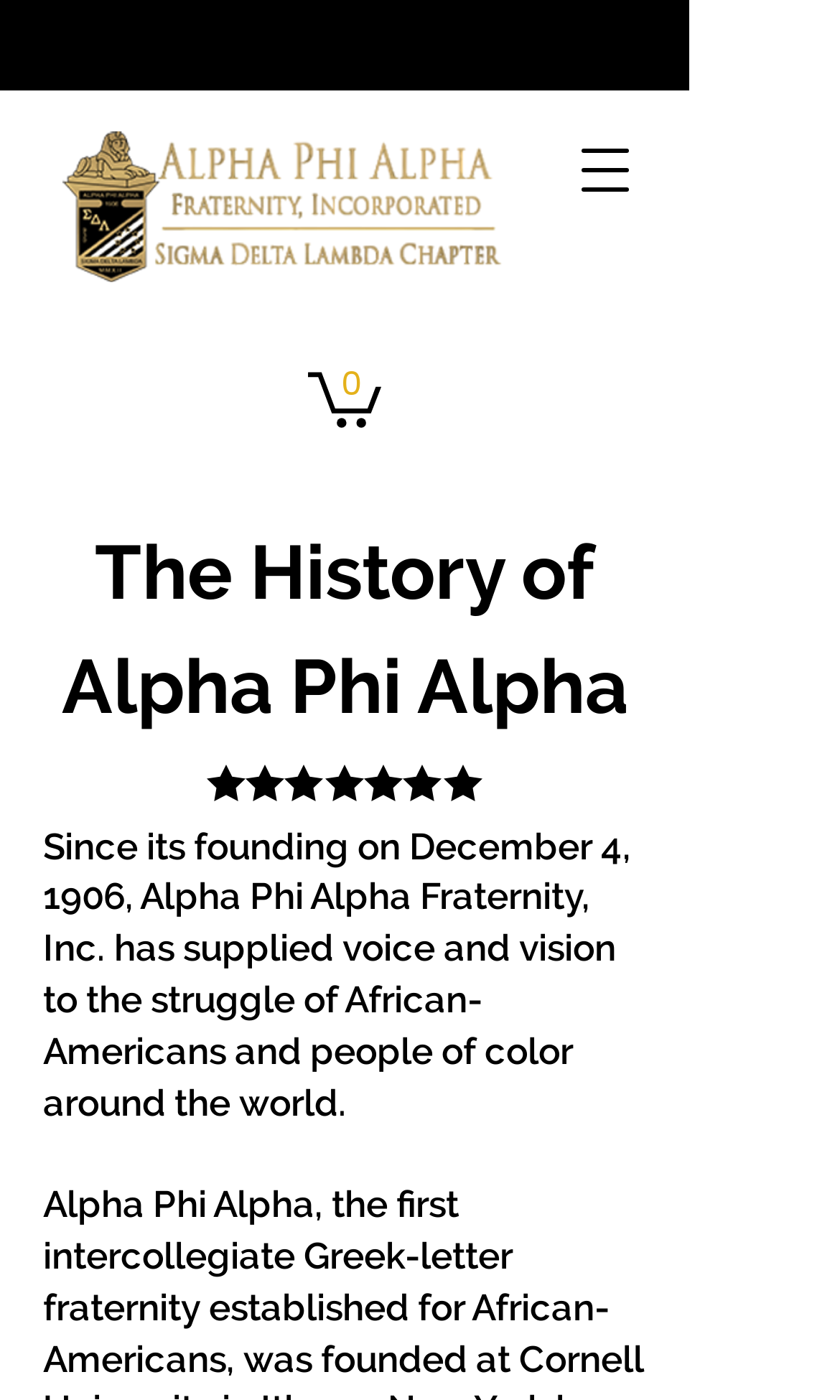Using the given element description, provide the bounding box coordinates (top-left x, top-left y, bottom-right x, bottom-right y) for the corresponding UI element in the screenshot: 0

[0.367, 0.262, 0.454, 0.305]